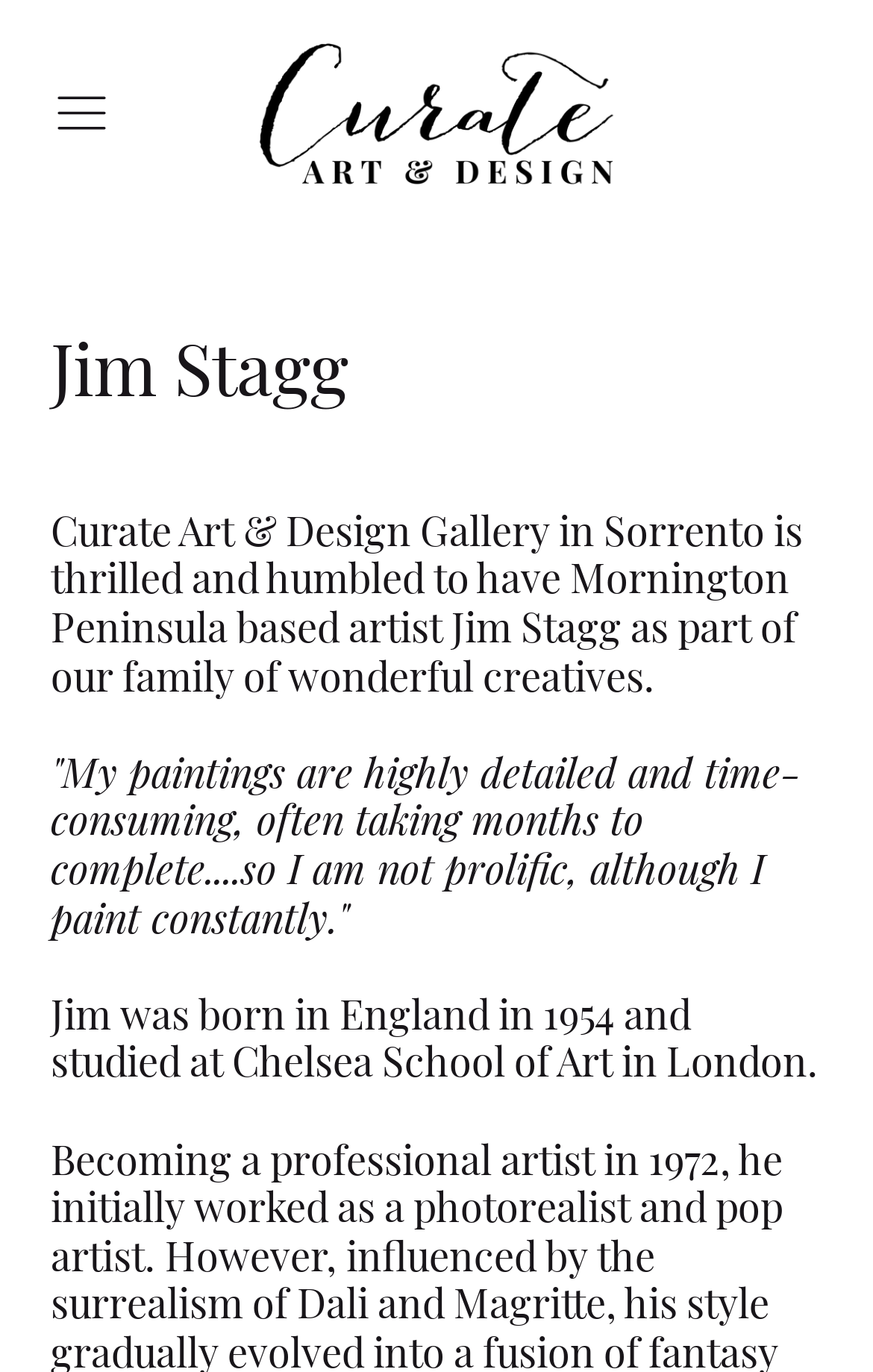Explain the webpage's design and content in an elaborate manner.

The webpage is about Jim Stagg, a Mornington Peninsula-based artist, and his association with Curate Art & Design Gallery in Sorrento. At the top left of the page, there is a "Skip to content" link, followed by a "Menu" button with an accompanying image. 

To the right of these elements, the gallery's name and location are prominently displayed in a heading, accompanied by an image. Below this, there is a heading with the artist's name, Jim Stagg. 

The main content of the page is a series of paragraphs that describe Jim Stagg's art and background. The first paragraph explains that the gallery is thrilled to have Jim Stagg as part of their family of creatives. The second paragraph is a quote from the artist, describing his painting process as highly detailed and time-consuming. The third paragraph provides some biographical information about Jim Stagg, including his birthplace and education.